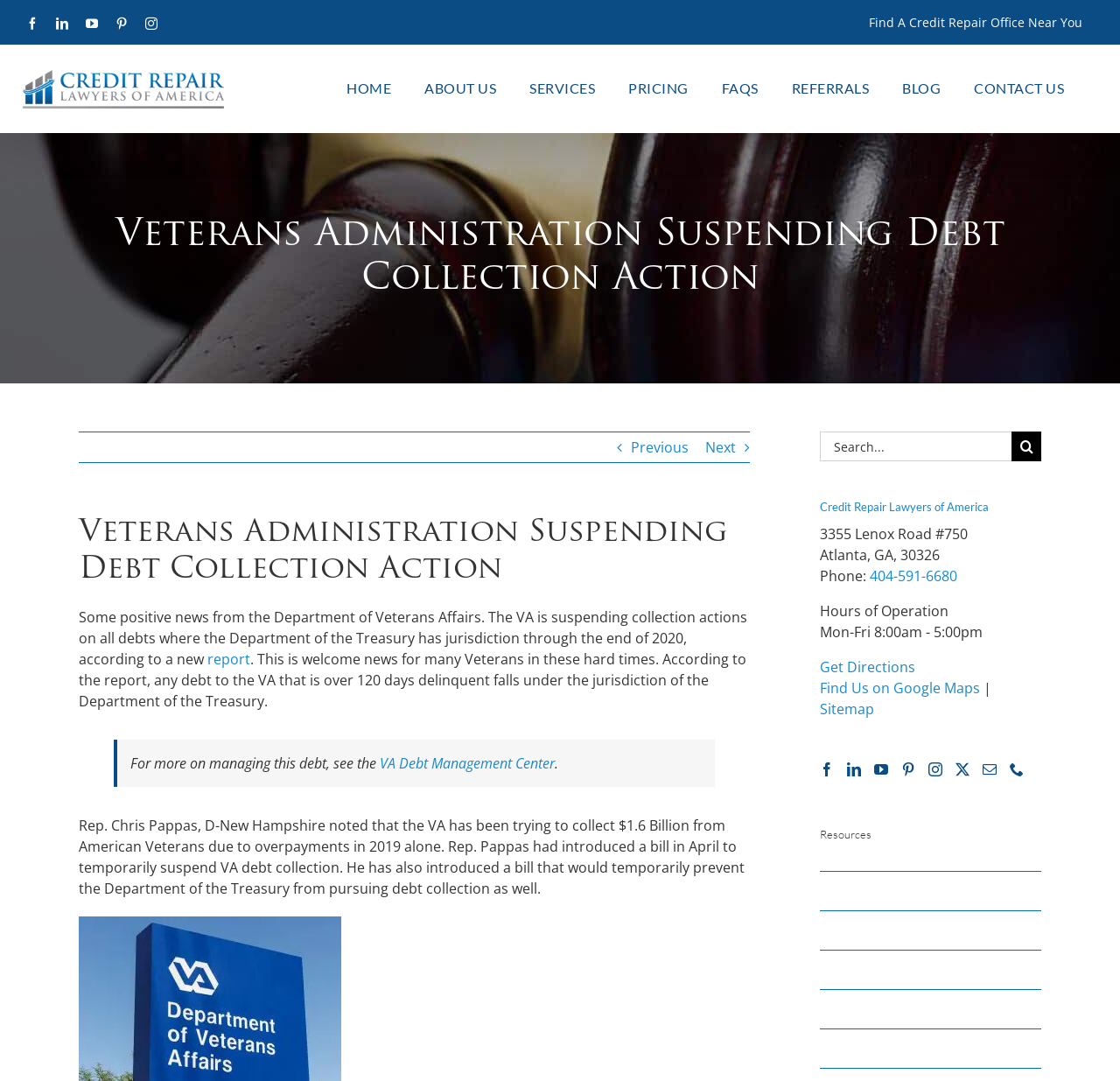Who introduced a bill to temporarily suspend VA debt collection?
Can you provide a detailed and comprehensive answer to the question?

According to the webpage, Rep. Chris Pappas, a Democrat from New Hampshire, introduced a bill in April to temporarily suspend VA debt collection, which shows his effort to help American Veterans who are struggling with debt.